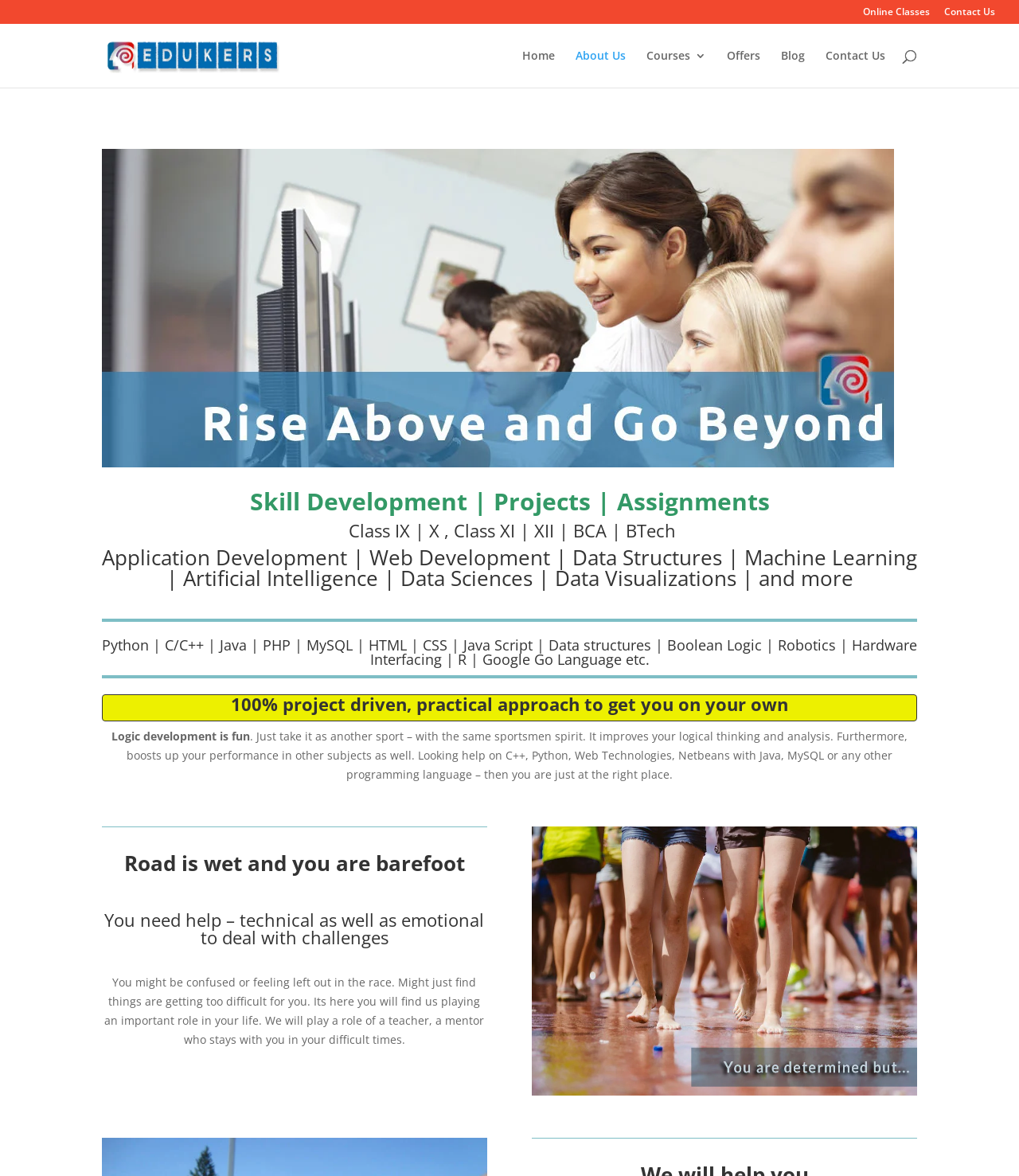What is the purpose of the search box?
Please respond to the question thoroughly and include all relevant details.

The search box is located at the top of the webpage, and it has a placeholder text 'Search for:'. This suggests that the search box is intended for users to search for specific content or keywords within the webpage or the website.